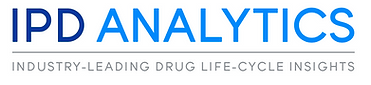What is the typography style of the logo?
With the help of the image, please provide a detailed response to the question.

The question asks about the typography style of the logo. According to the caption, the text 'IPD ANALYTICS' is in bold, modern typography, which suggests a clean and contemporary design aesthetic.